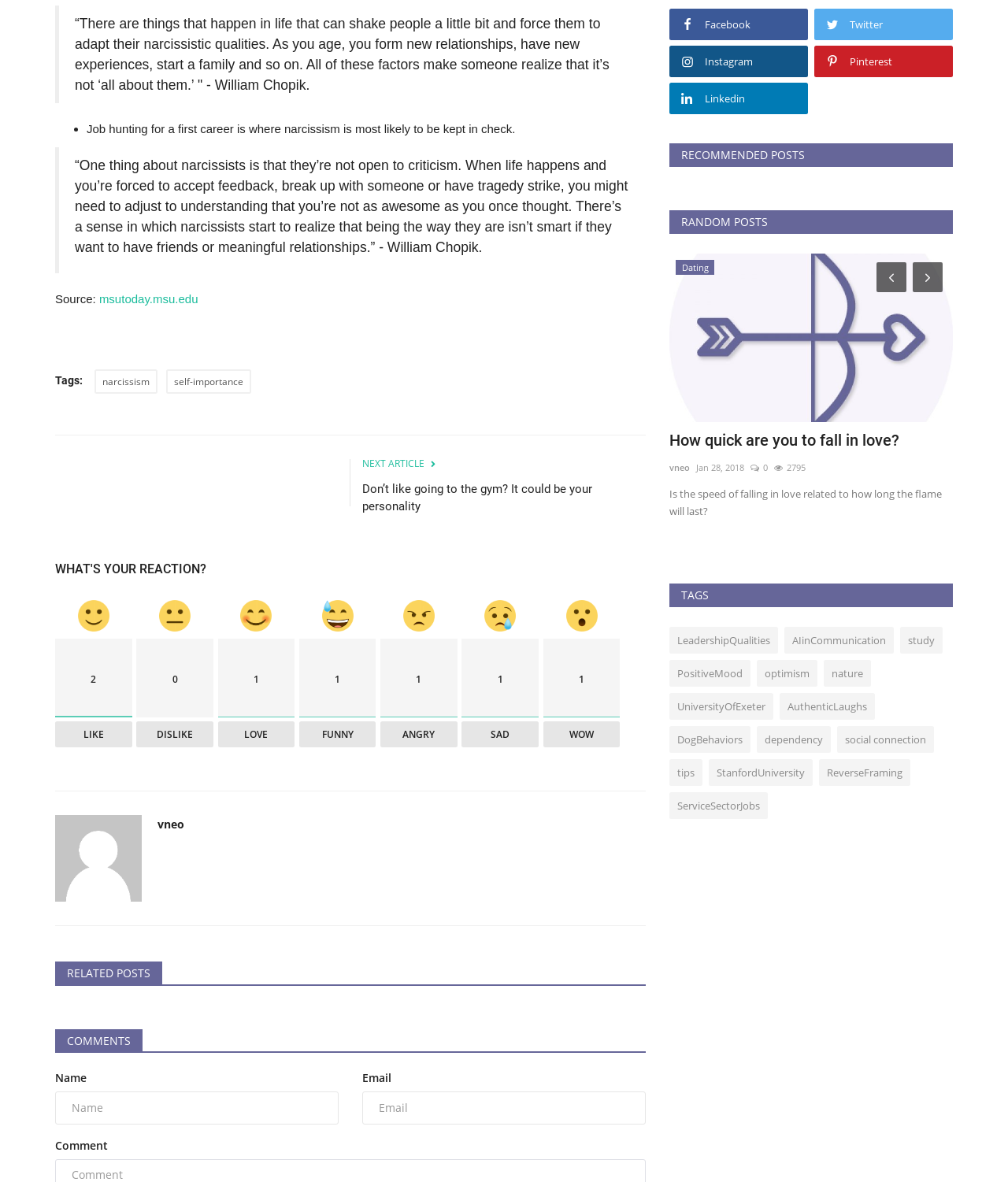Please provide a short answer using a single word or phrase for the question:
How many reaction buttons are there?

5